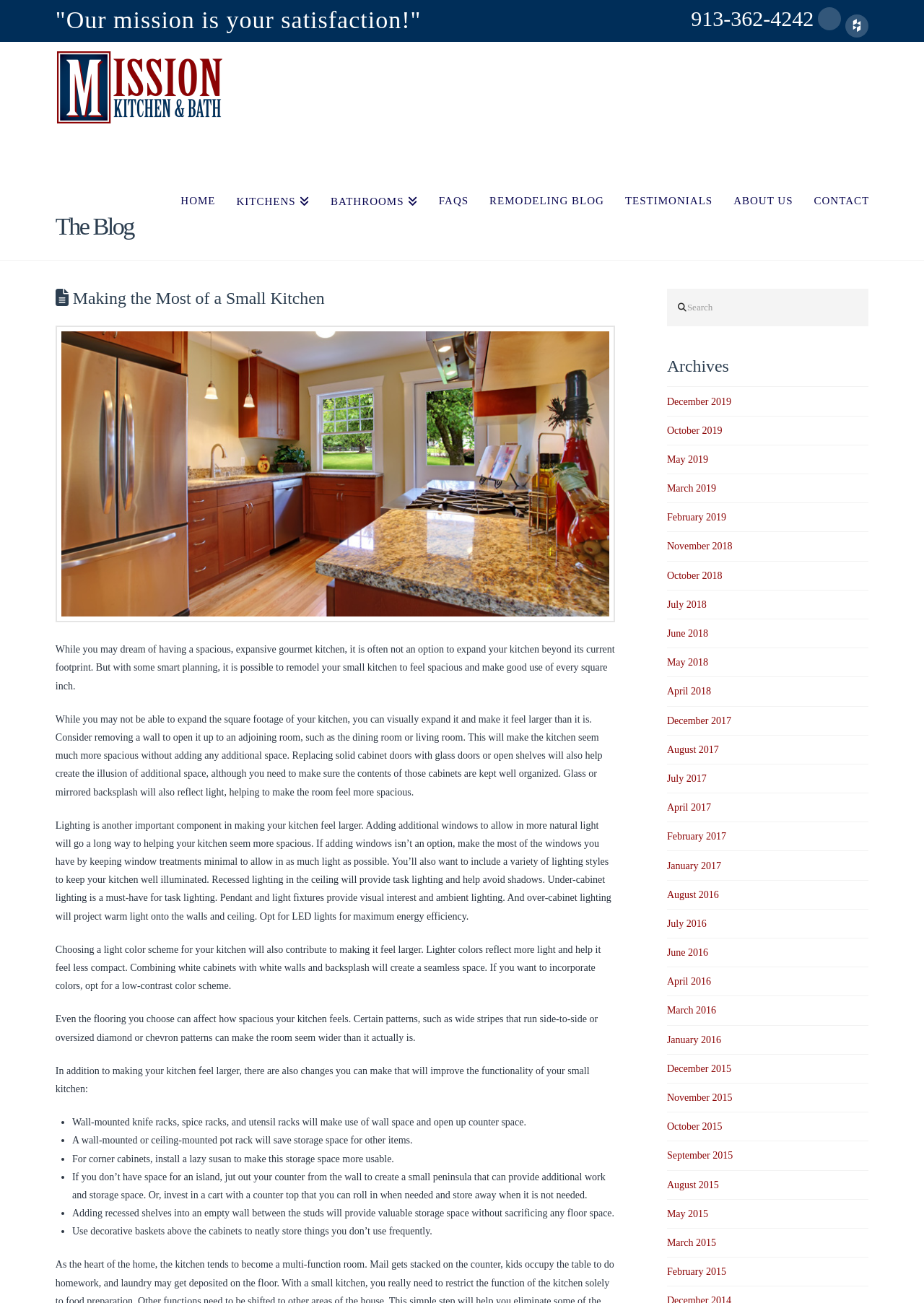What is the phone number of Mission Kitchen and Bath?
Please provide a comprehensive answer to the question based on the webpage screenshot.

The phone number can be found at the top of the webpage, next to the Facebook link.